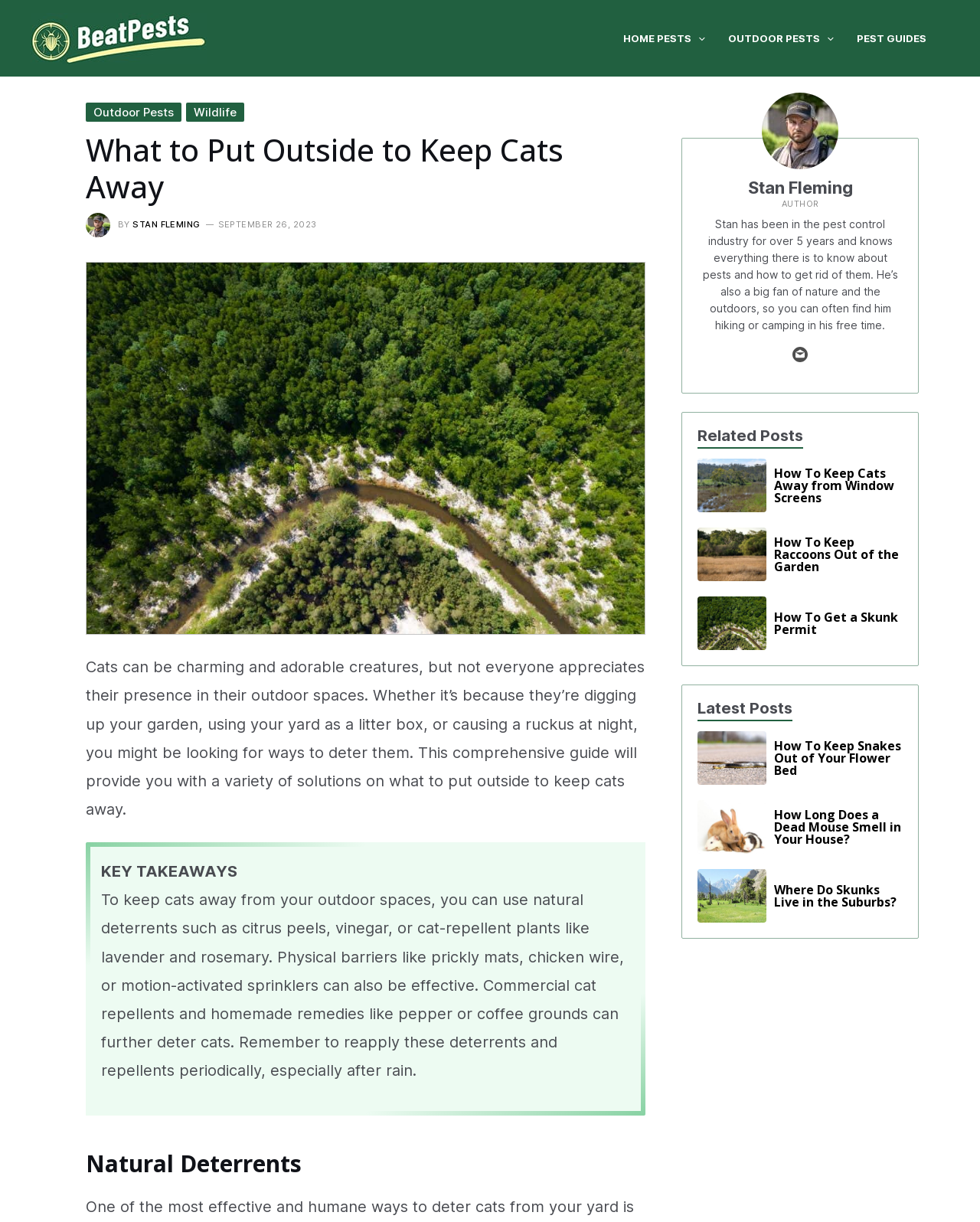What type of pests is the article primarily about?
From the details in the image, provide a complete and detailed answer to the question.

The article is primarily about cats, as indicated by the main heading 'What to Put Outside to Keep Cats Away' and the content of the article, which discusses ways to deter cats from outdoor spaces.